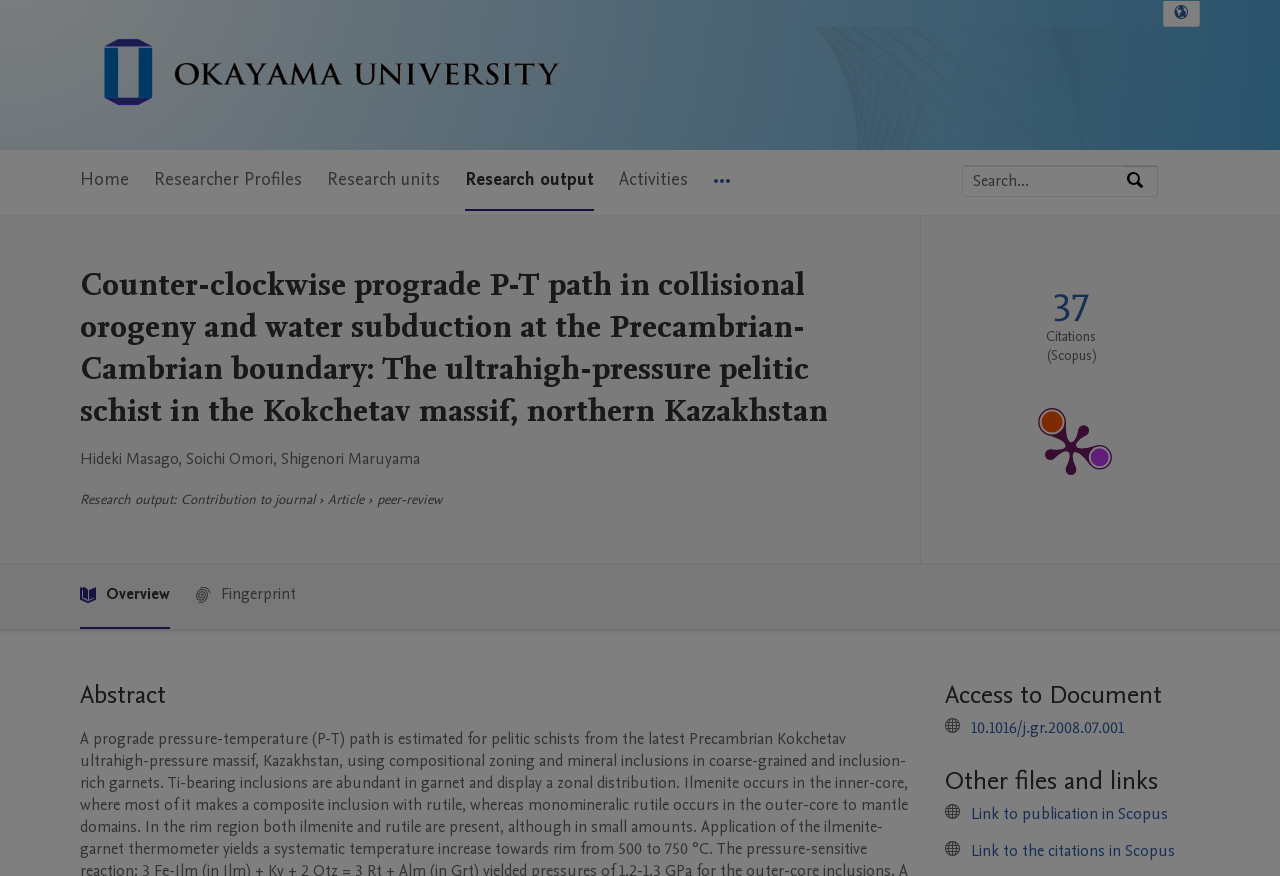Determine the main heading of the webpage and generate its text.

Counter-clockwise prograde P-T path in collisional orogeny and water subduction at the Precambrian-Cambrian boundary: The ultrahigh-pressure pelitic schist in the Kokchetav massif, northern Kazakhstan